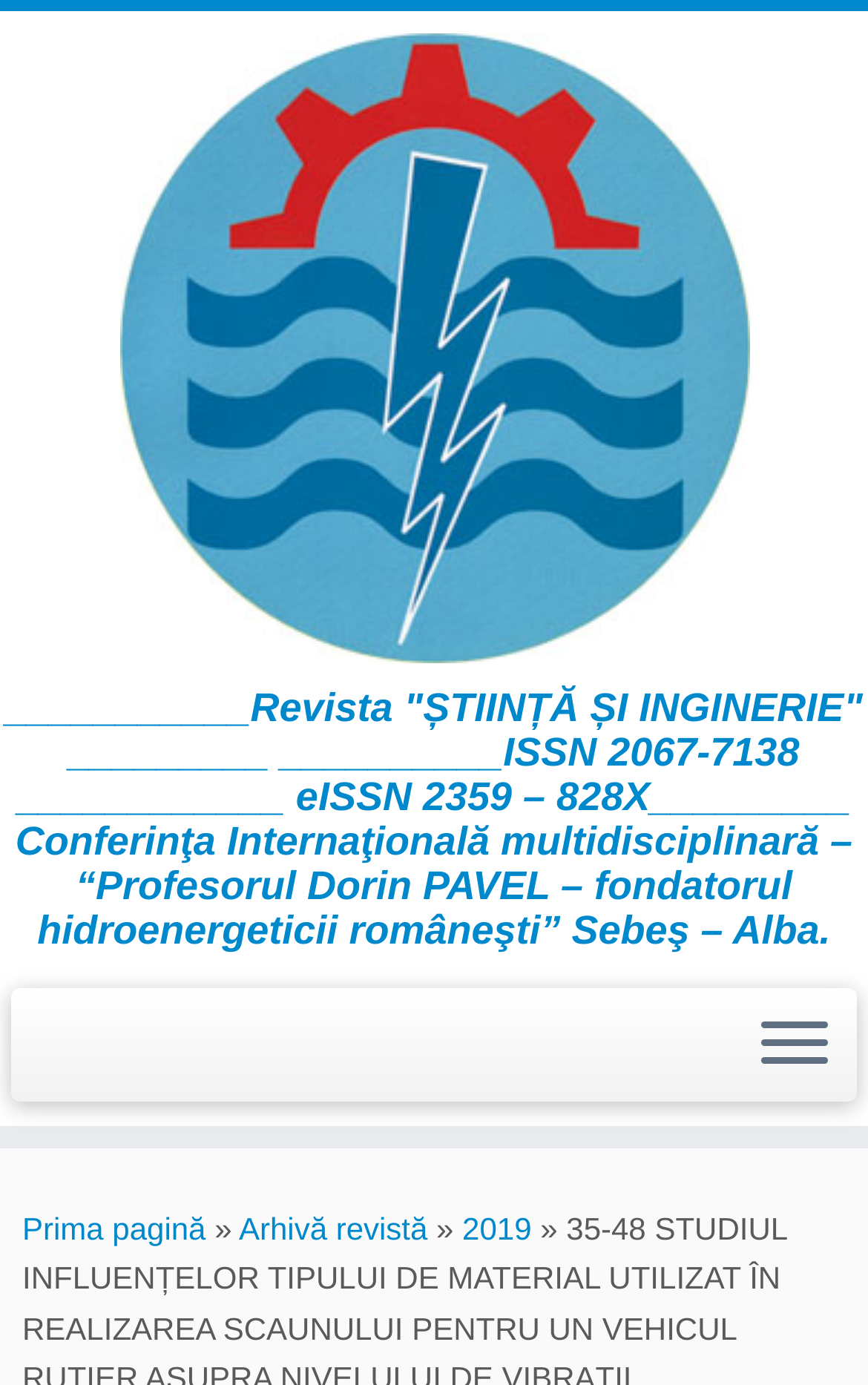What is the year mentioned in the archive section?
From the image, respond with a single word or phrase.

2019